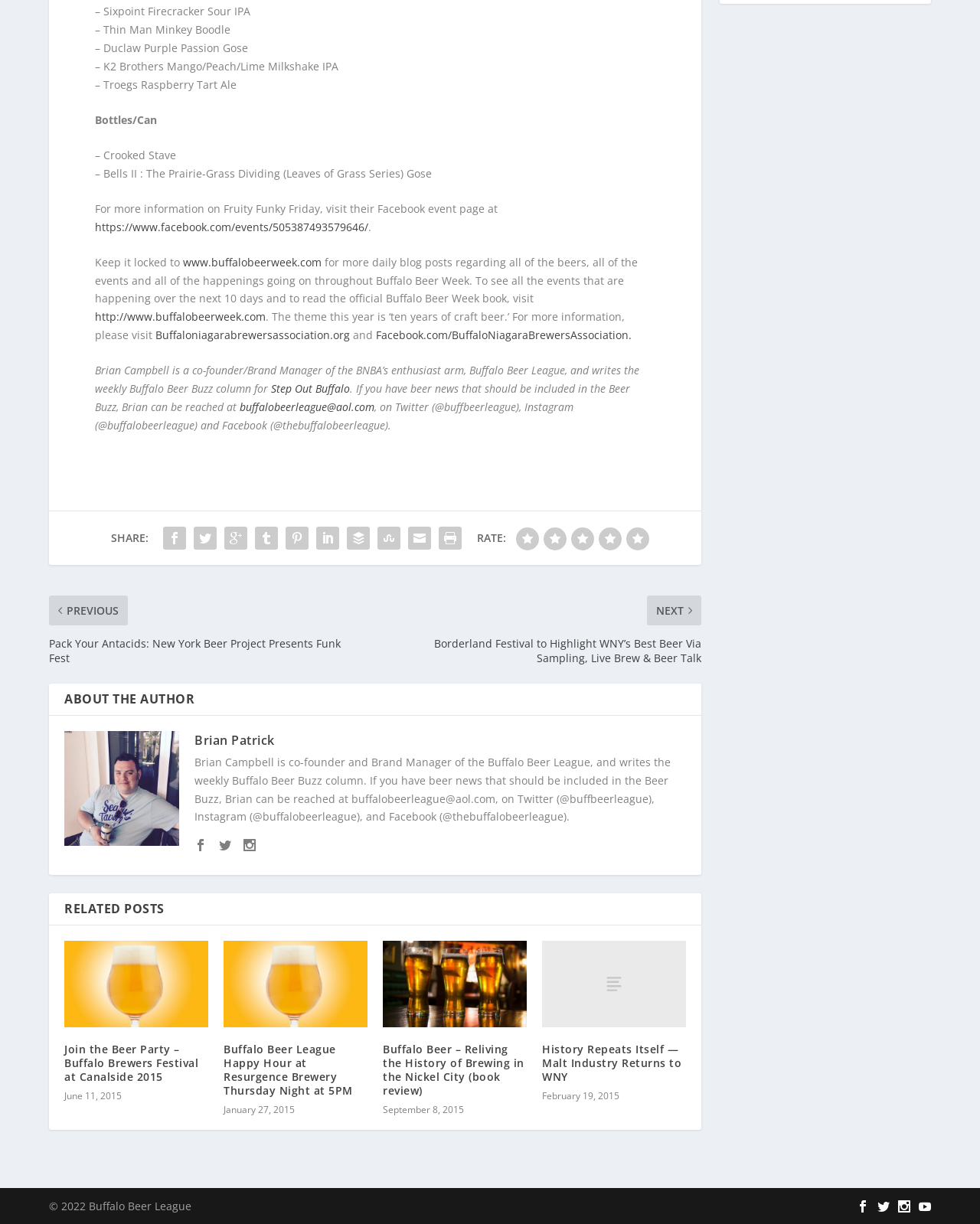How many rating options are available? Observe the screenshot and provide a one-word or short phrase answer.

5